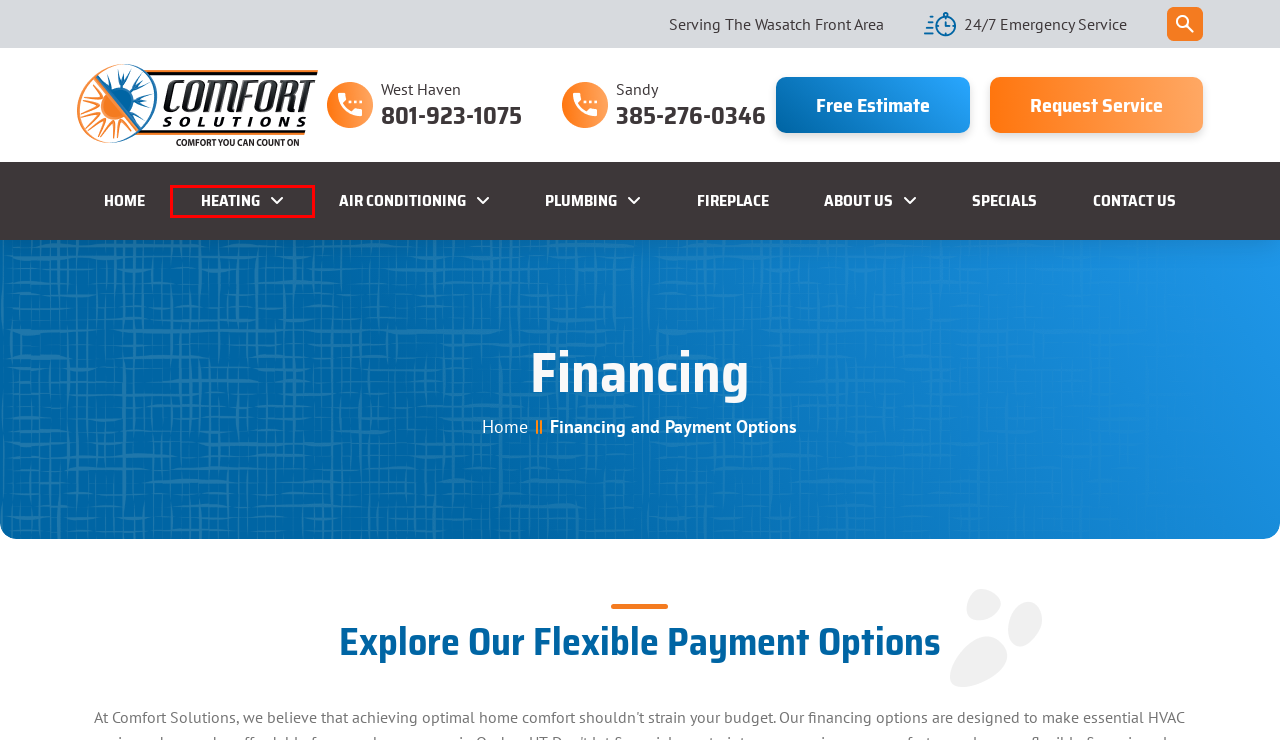You have a screenshot of a webpage with a red bounding box around an element. Select the webpage description that best matches the new webpage after clicking the element within the red bounding box. Here are the descriptions:
A. About Us | Comfort Solutions
B. Heating Services in Ogden | Comfort Solutions
C. Air Conditioning in Ogden | Comfort Solutions
D. Reviews | Comfort Solutions
E. Receive Free Estimate | Comfort Solutions
F. Contact Us | Comfort Solutions
G. Plumbing Services in Ogden | Comfort Solutions
H. Home | Comfort Solutions

B